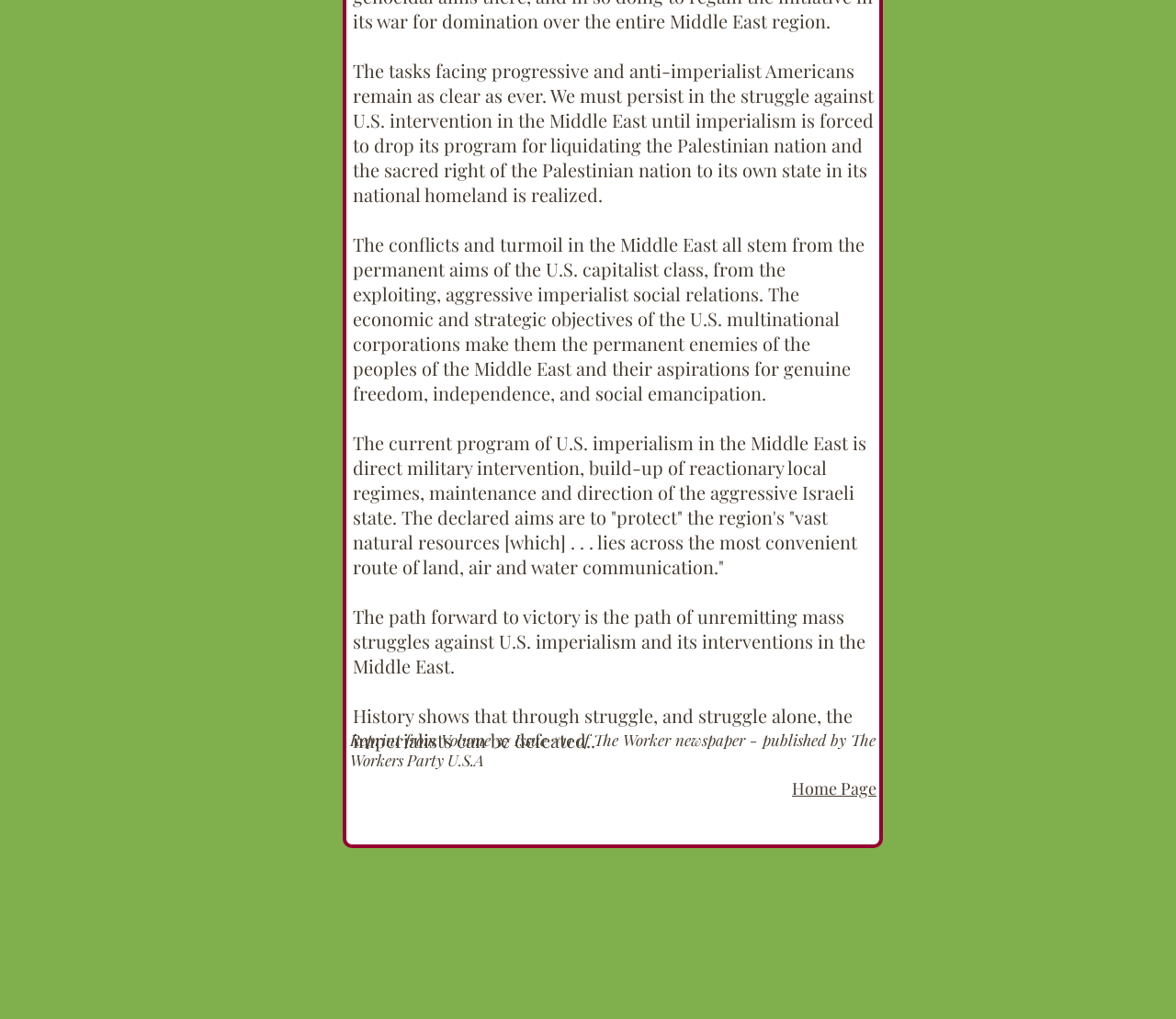Given the element description, predict the bounding box coordinates in the format (top-left x, top-left y, bottom-right x, bottom-right y). Make sure all values are between 0 and 1. Here is the element description: Home Page

[0.673, 0.763, 0.745, 0.785]